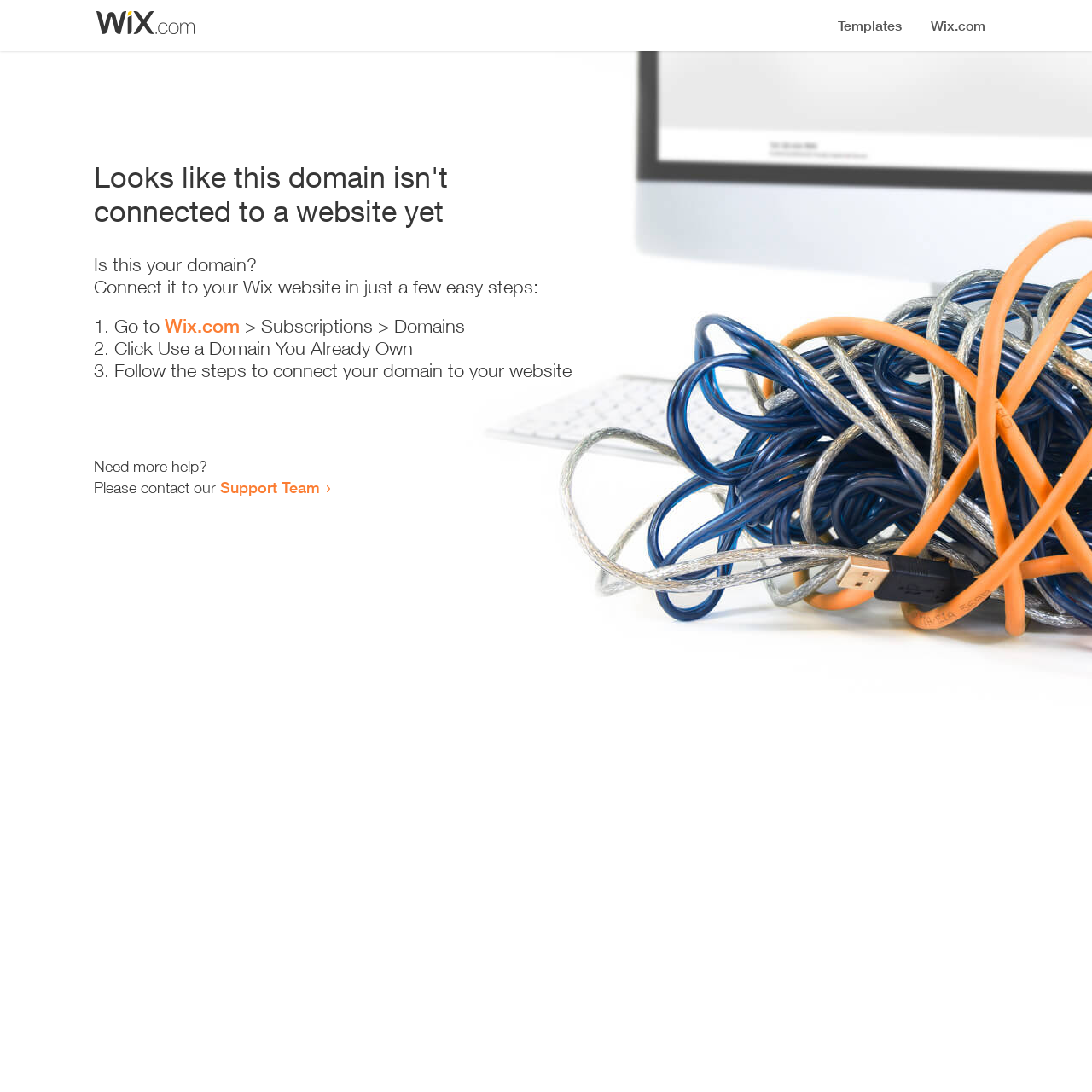Refer to the image and provide an in-depth answer to the question: 
What should I do to connect my domain to my website?

The webpage provides a list of steps to connect the domain to a website, and the third step is to 'Follow the steps to connect your domain to your website', indicating that users should follow these steps to complete the process.